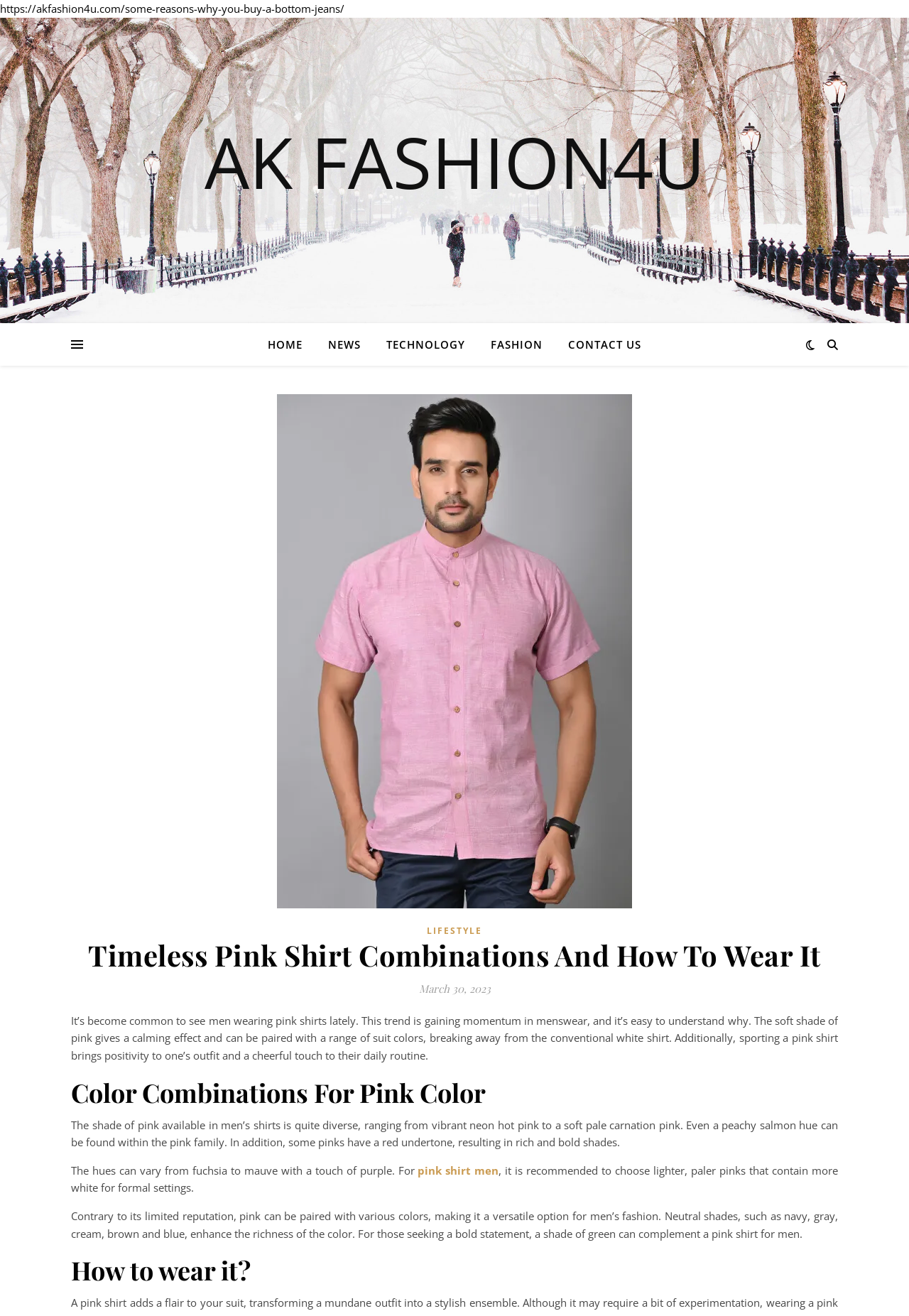Could you highlight the region that needs to be clicked to execute the instruction: "Click on the 'CONTACT US' link"?

[0.612, 0.245, 0.705, 0.278]